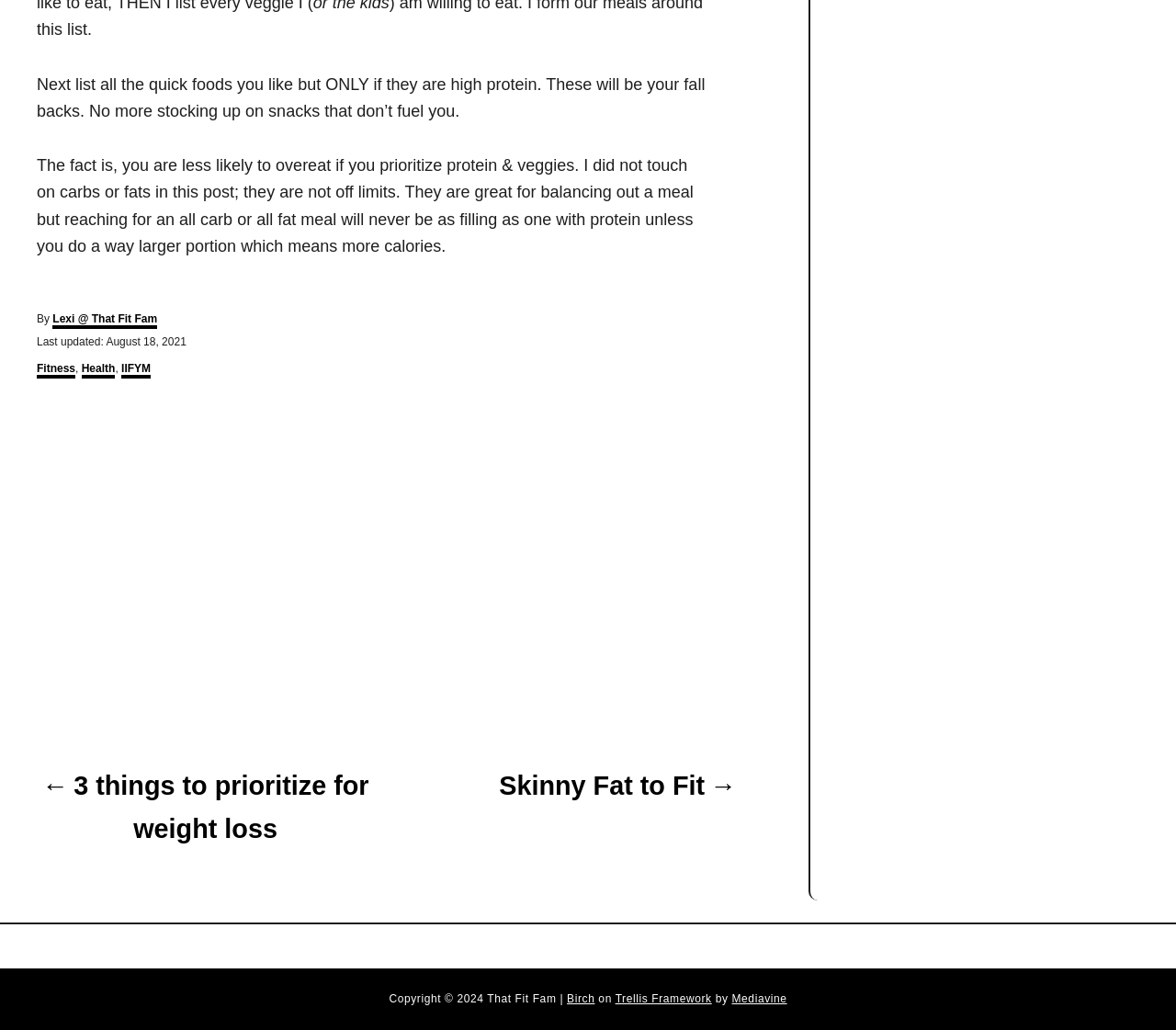Determine the bounding box coordinates of the element that should be clicked to execute the following command: "Click on the link to view the post 'Skinny Fat to Fit'".

[0.382, 0.742, 0.669, 0.784]